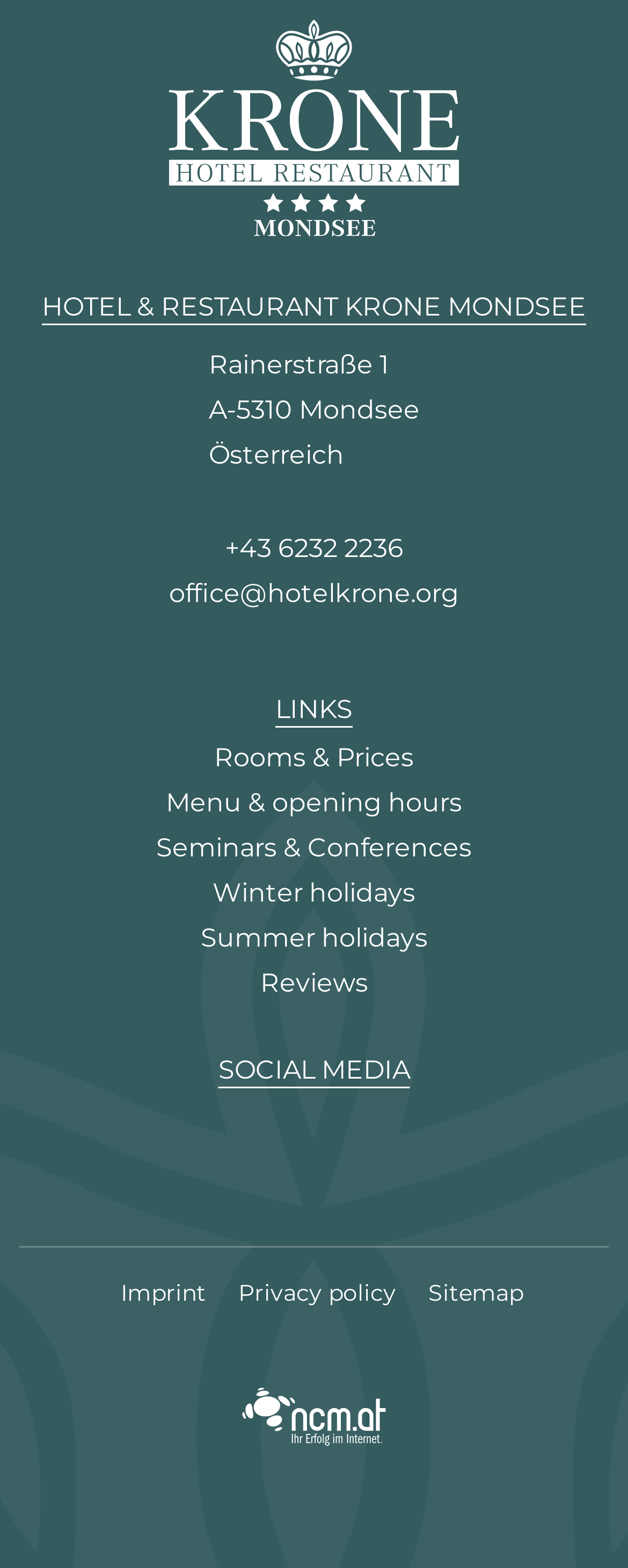Specify the bounding box coordinates of the area to click in order to execute this command: 'read imprint'. The coordinates should consist of four float numbers ranging from 0 to 1, and should be formatted as [left, top, right, bottom].

[0.192, 0.815, 0.328, 0.834]